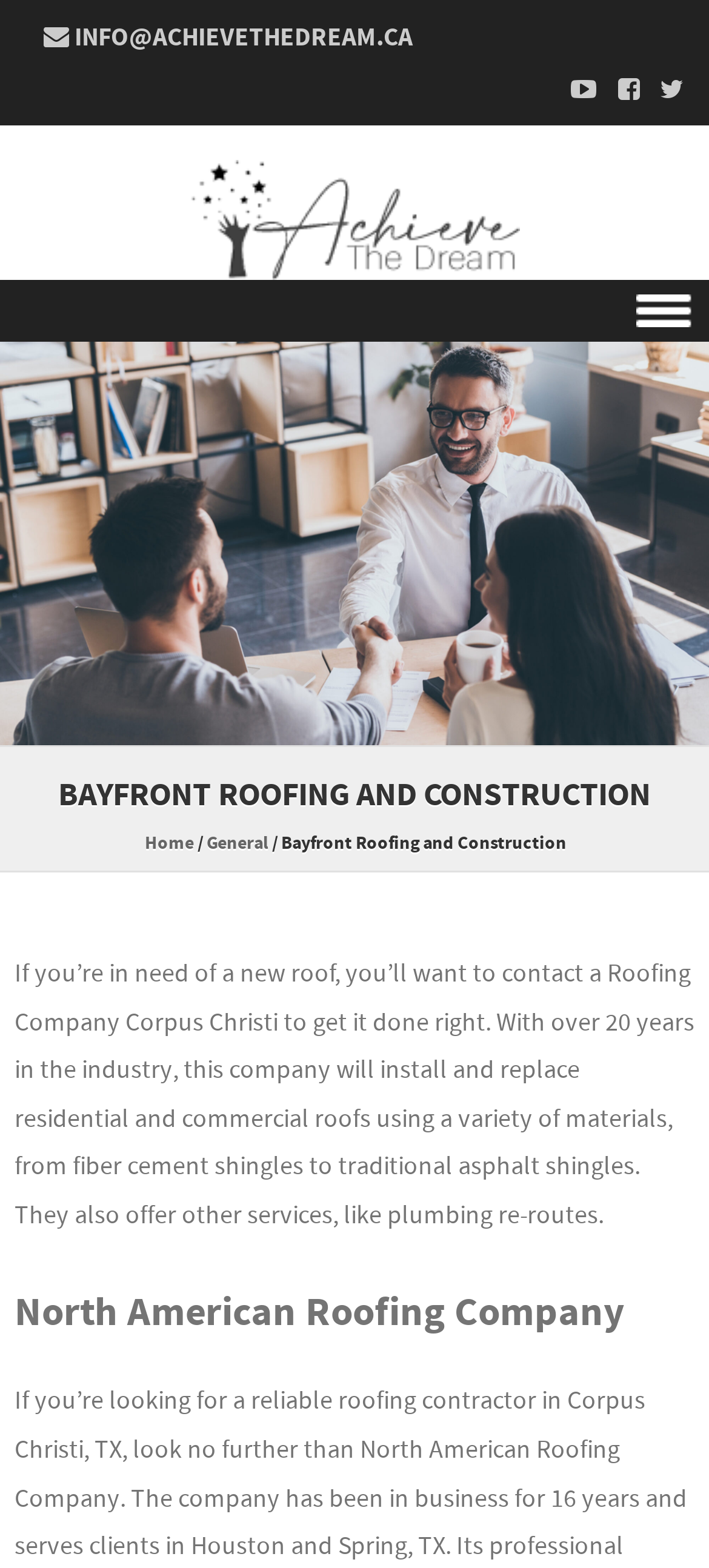Could you provide the bounding box coordinates for the portion of the screen to click to complete this instruction: "Click the Instagram link"?

[0.779, 0.043, 0.841, 0.071]